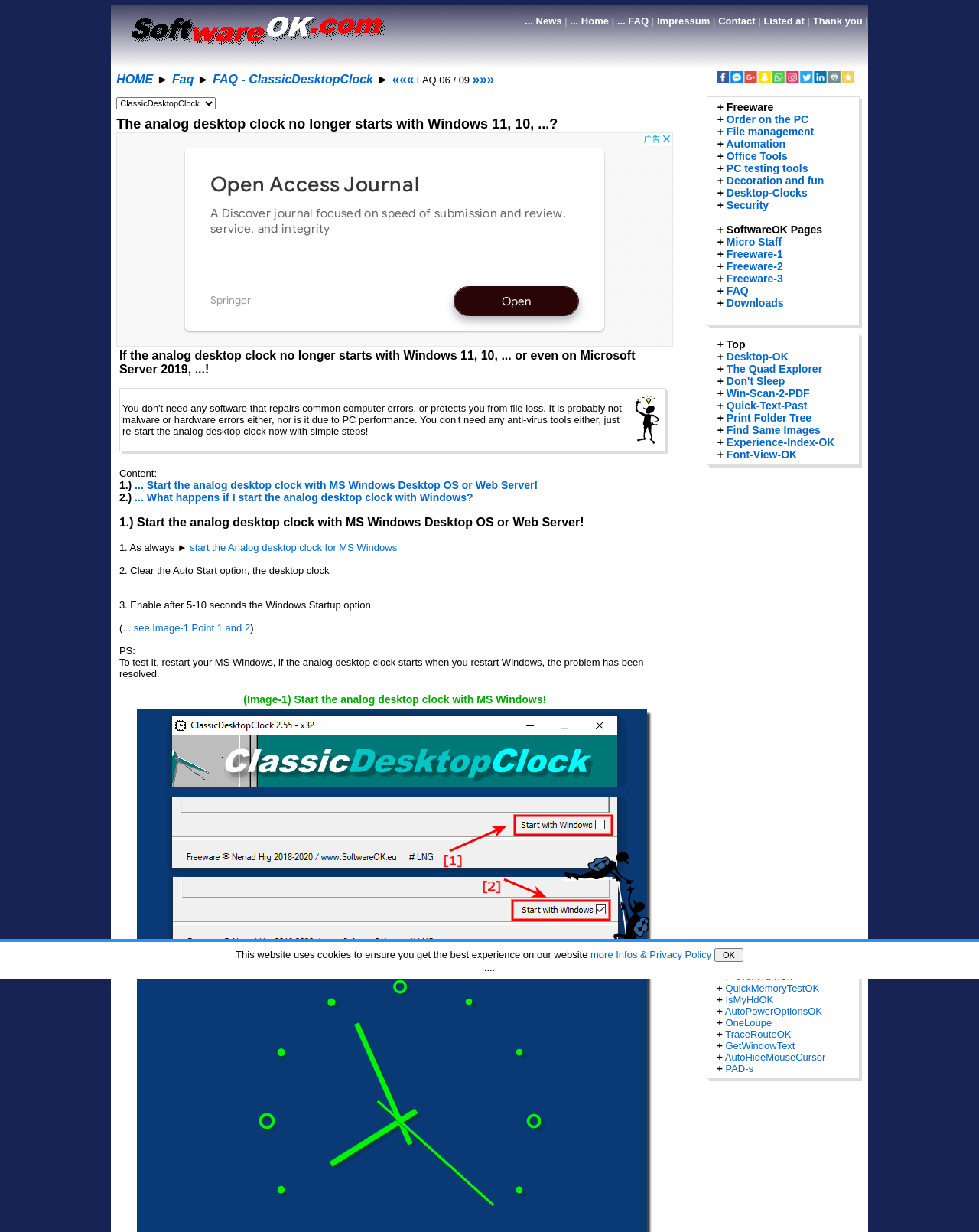Please identify the bounding box coordinates of the element's region that should be clicked to execute the following instruction: "Click on the 'HOME' link". The bounding box coordinates must be four float numbers between 0 and 1, i.e., [left, top, right, bottom].

[0.119, 0.059, 0.156, 0.07]